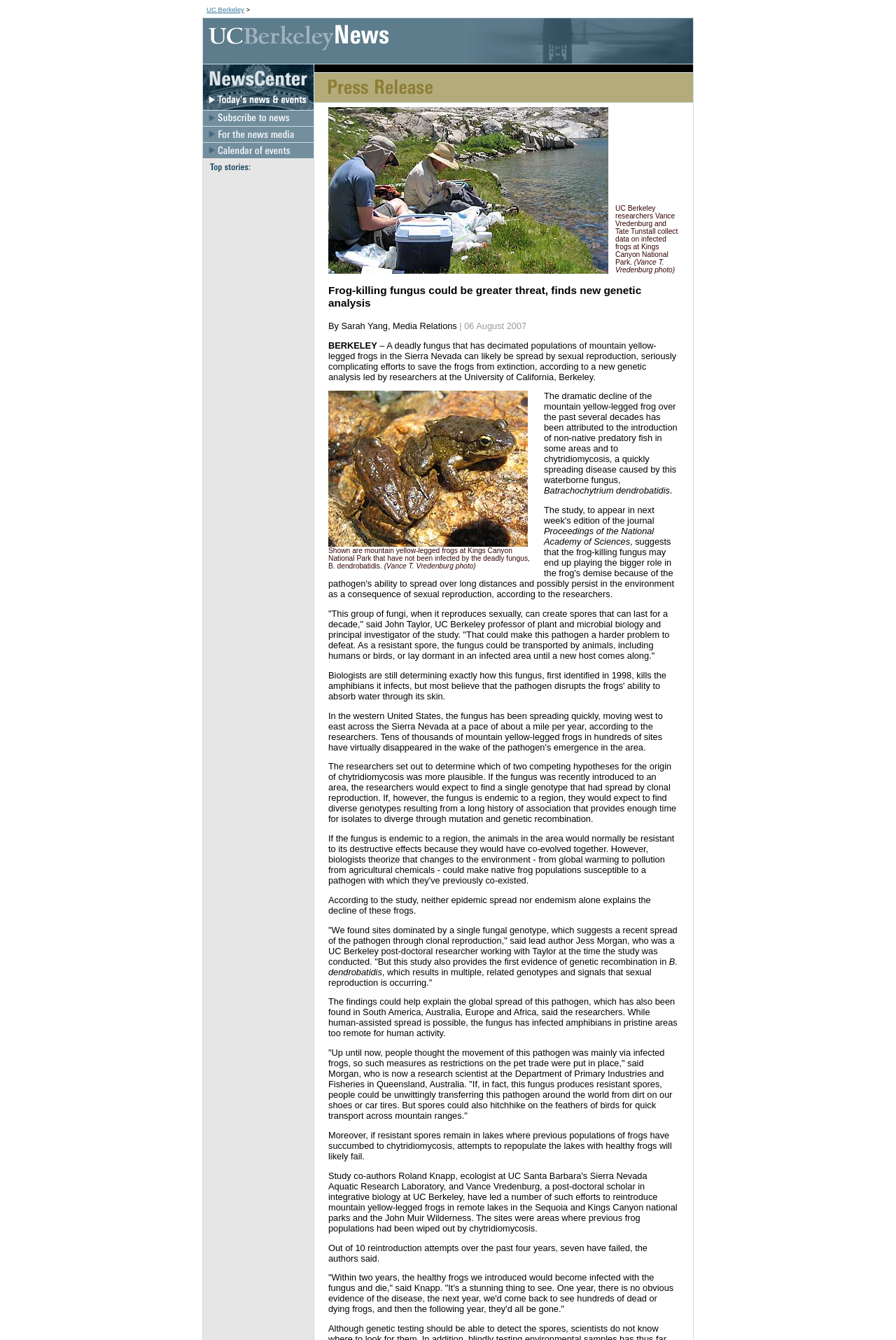Provide the bounding box coordinates of the HTML element this sentence describes: "alt="NewsCenter"". The bounding box coordinates consist of four float numbers between 0 and 1, i.e., [left, top, right, bottom].

[0.227, 0.065, 0.35, 0.071]